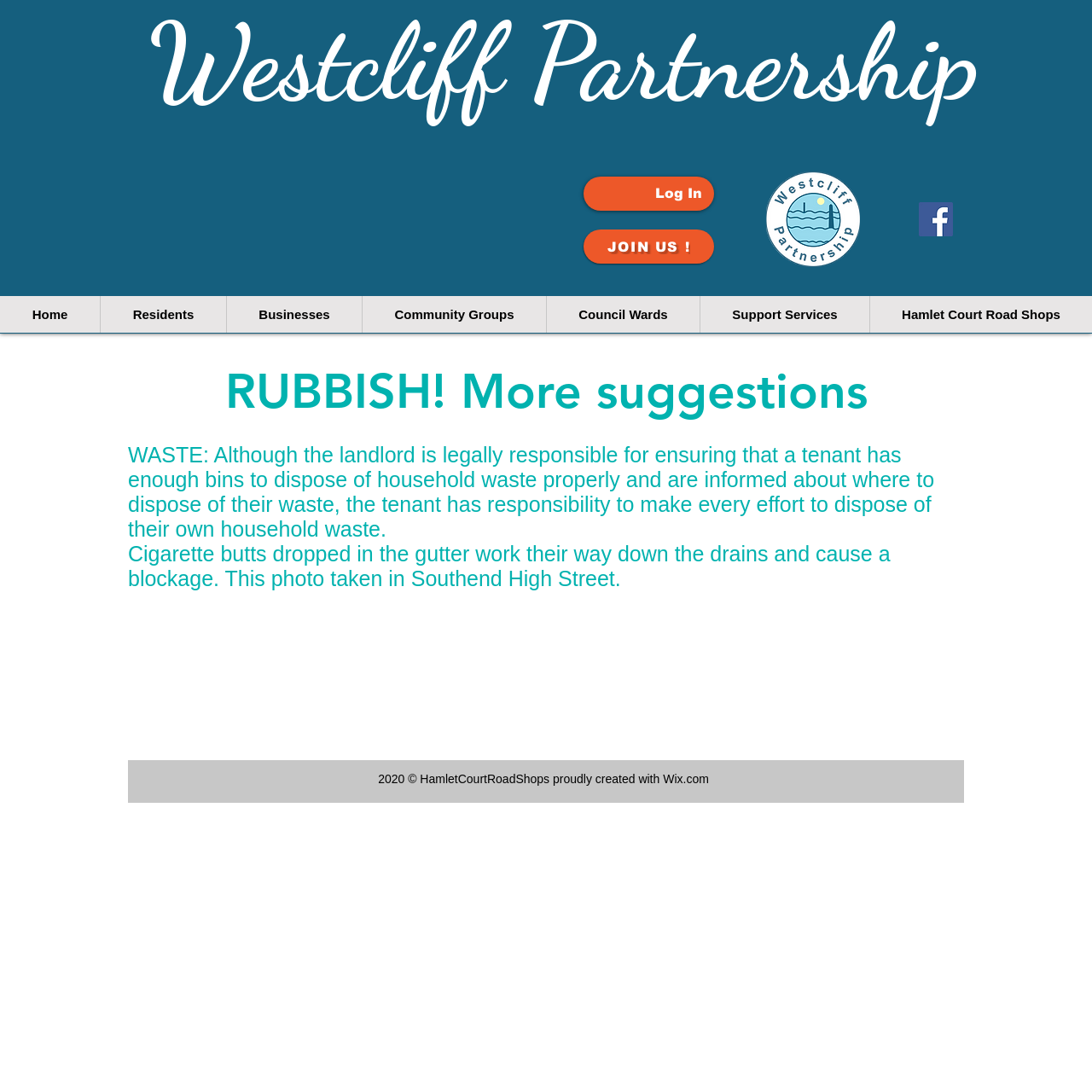Pinpoint the bounding box coordinates for the area that should be clicked to perform the following instruction: "Explore the Facebook page".

[0.841, 0.185, 0.873, 0.216]